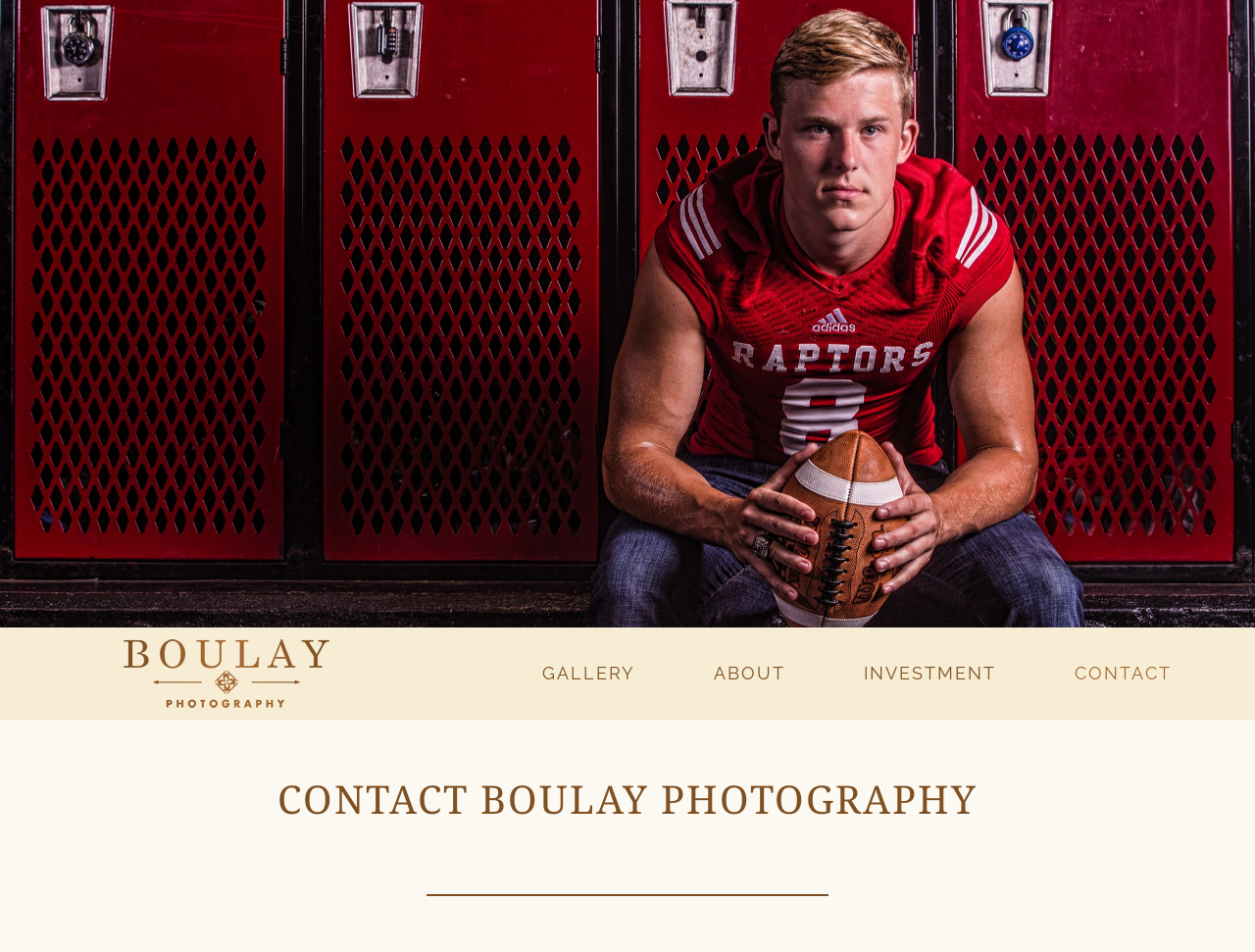Determine the main heading text of the webpage.

CONTACT BOULAY PHOTOGRAPHY